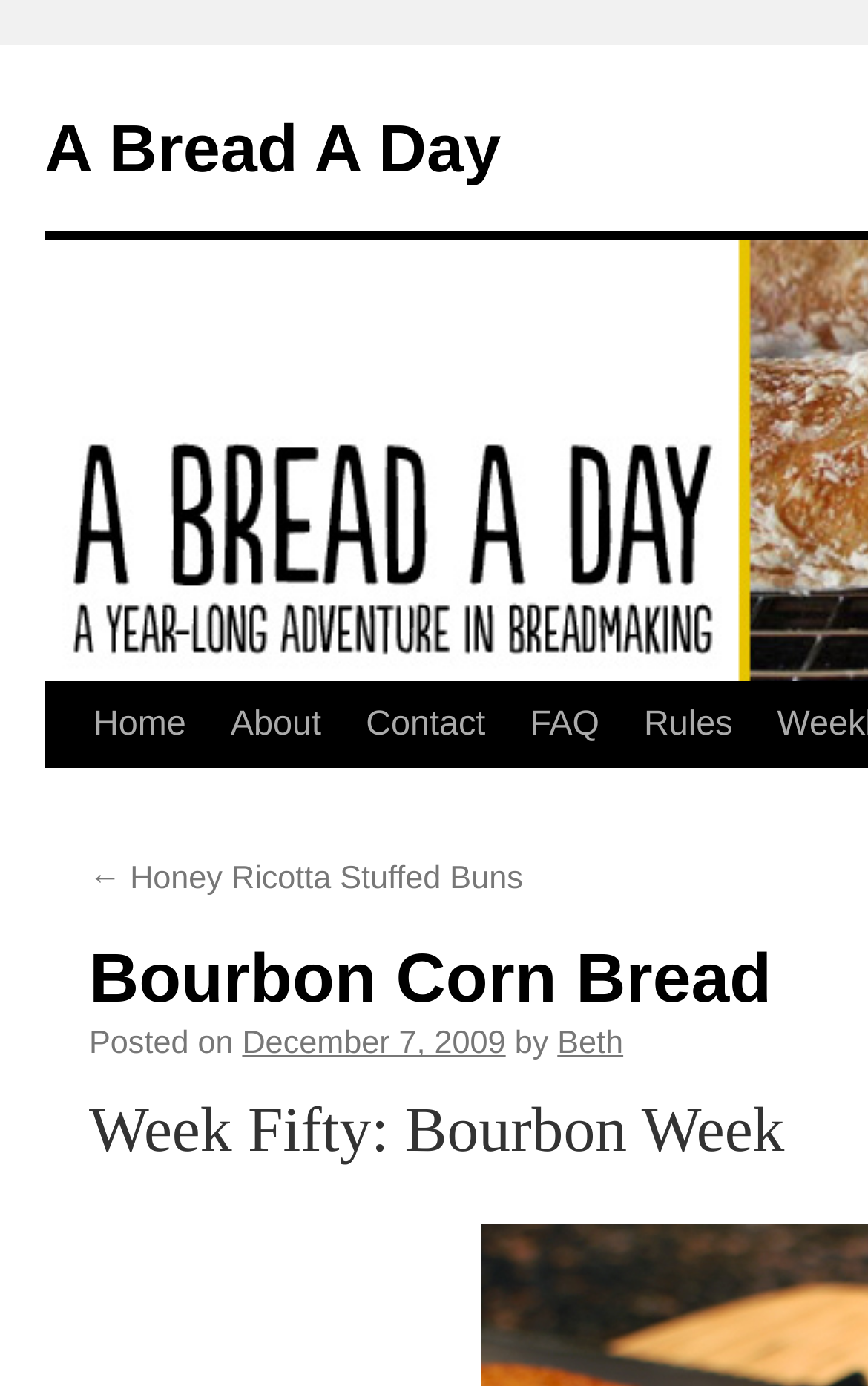Please specify the bounding box coordinates of the element that should be clicked to execute the given instruction: 'go to home page'. Ensure the coordinates are four float numbers between 0 and 1, expressed as [left, top, right, bottom].

[0.082, 0.493, 0.24, 0.554]